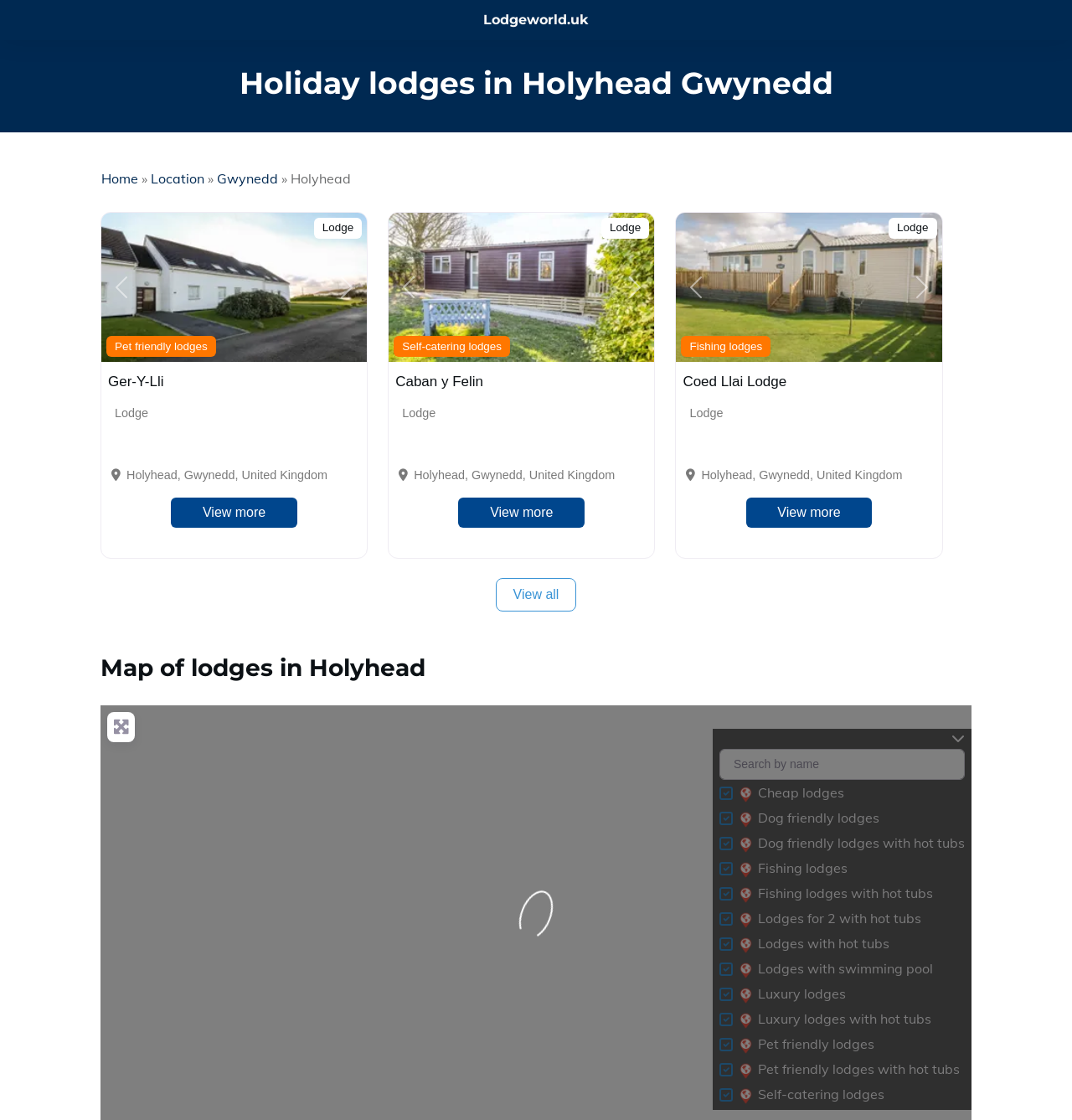Using the element description: "Fishing lodges", determine the bounding box coordinates. The coordinates should be in the format [left, top, right, bottom], with values between 0 and 1.

[0.635, 0.3, 0.719, 0.319]